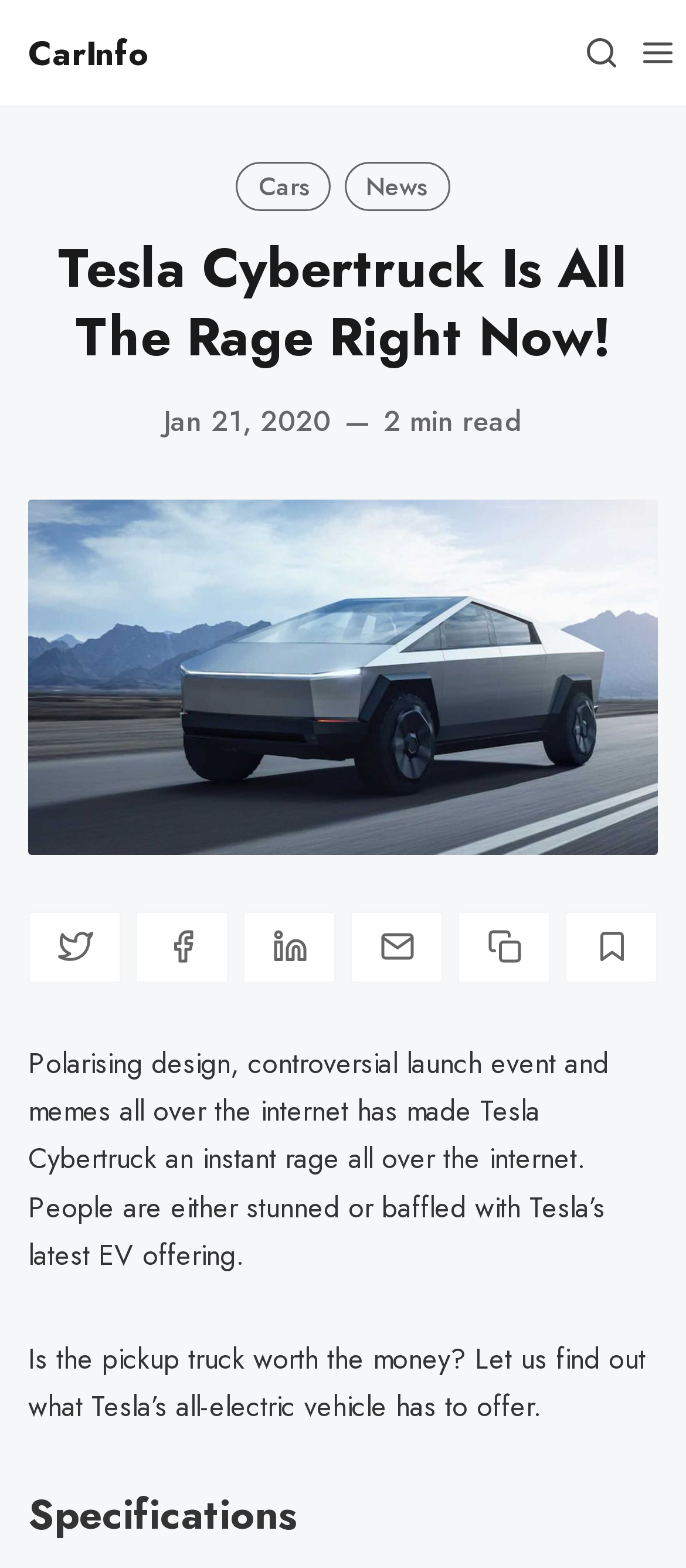Locate the bounding box coordinates of the element's region that should be clicked to carry out the following instruction: "View the 'Brand Profile & Interview with Krista Dolash of Root' post". The coordinates need to be four float numbers between 0 and 1, i.e., [left, top, right, bottom].

None